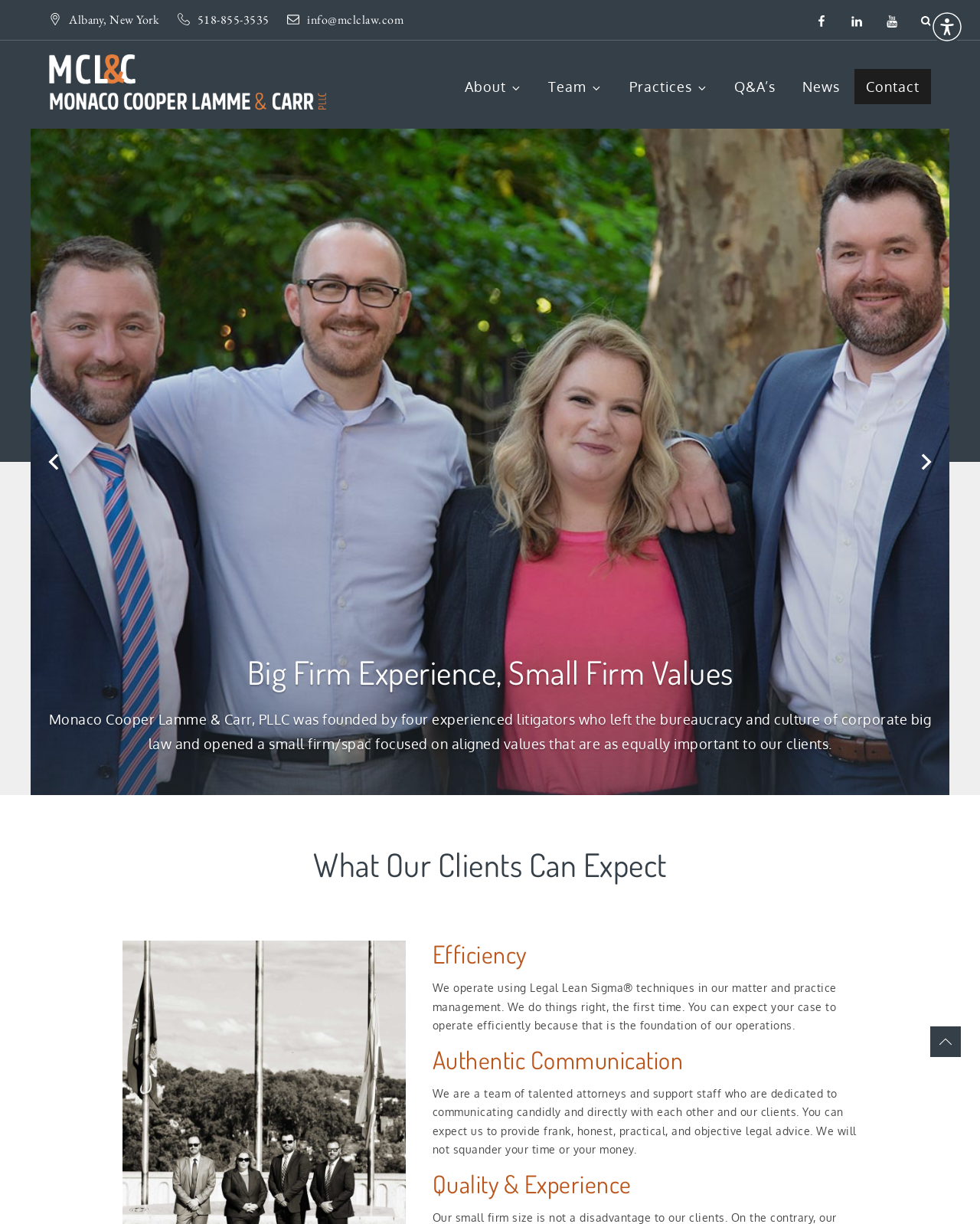Find the bounding box coordinates of the element to click in order to complete this instruction: "Click the 'Home' link". The bounding box coordinates must be four float numbers between 0 and 1, denoted as [left, top, right, bottom].

None